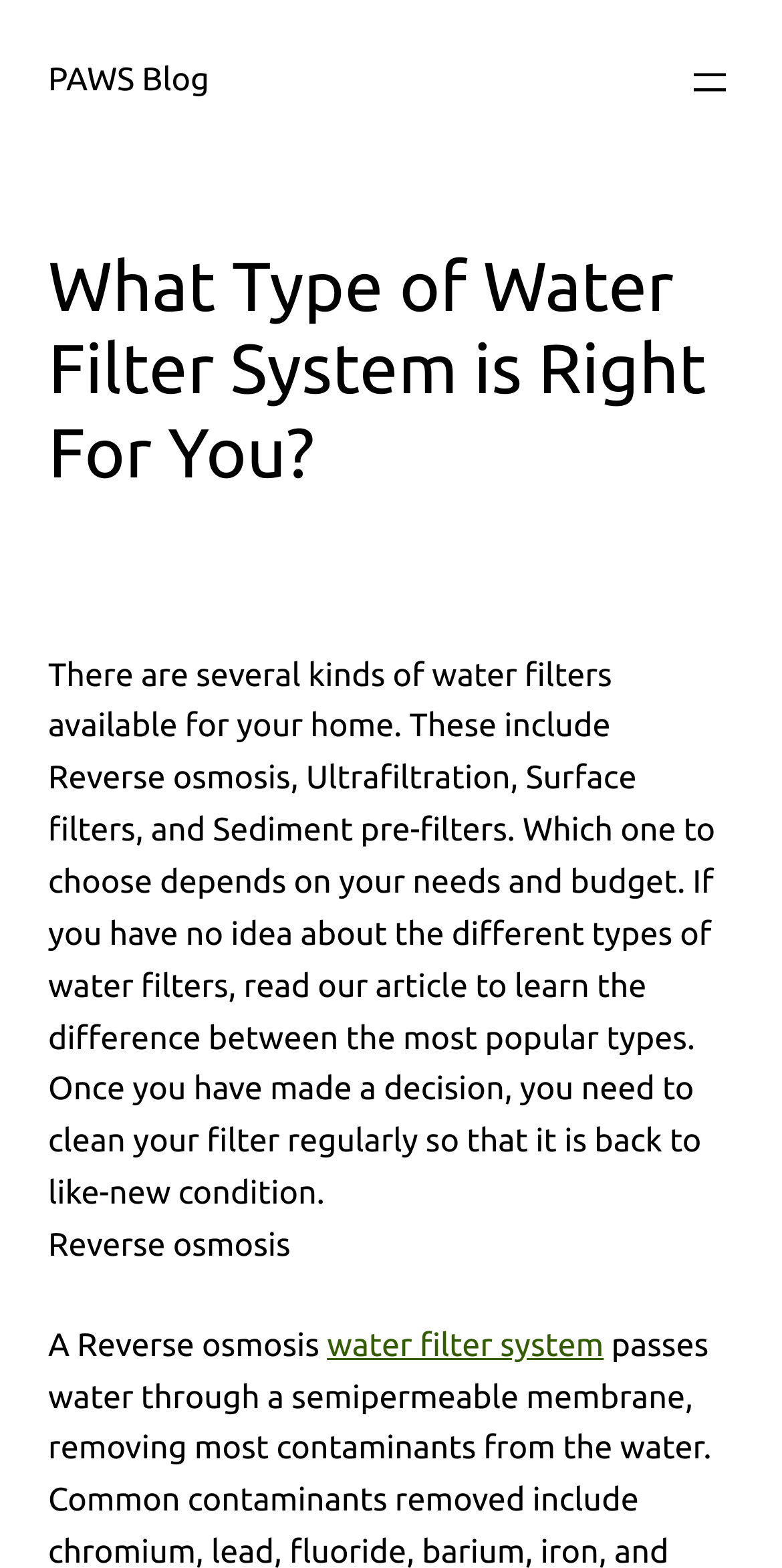Offer a comprehensive description of the webpage’s content and structure.

The webpage is about choosing the right water filter system for your home. At the top left, there is a link to "PAWS Blog" and a button to "Open menu" at the top right. Below the menu button, there is a heading that reads "What Type of Water Filter System is Right For You?" 

Below the heading, there is a brief introduction to the different types of water filters available, including Reverse osmosis, Ultrafiltration, Surface filters, and Sediment pre-filters. The text explains that the choice of filter depends on your needs and budget, and invites readers to learn more about the differences between these types of filters. 

Further down, there is a mention of Reverse osmosis water filter systems, which remove most contaminants from the water. This is followed by a link to learn more about water filter systems. Overall, the webpage appears to be an informative article about water filter systems, with a focus on helping readers make an informed decision about which type to choose.